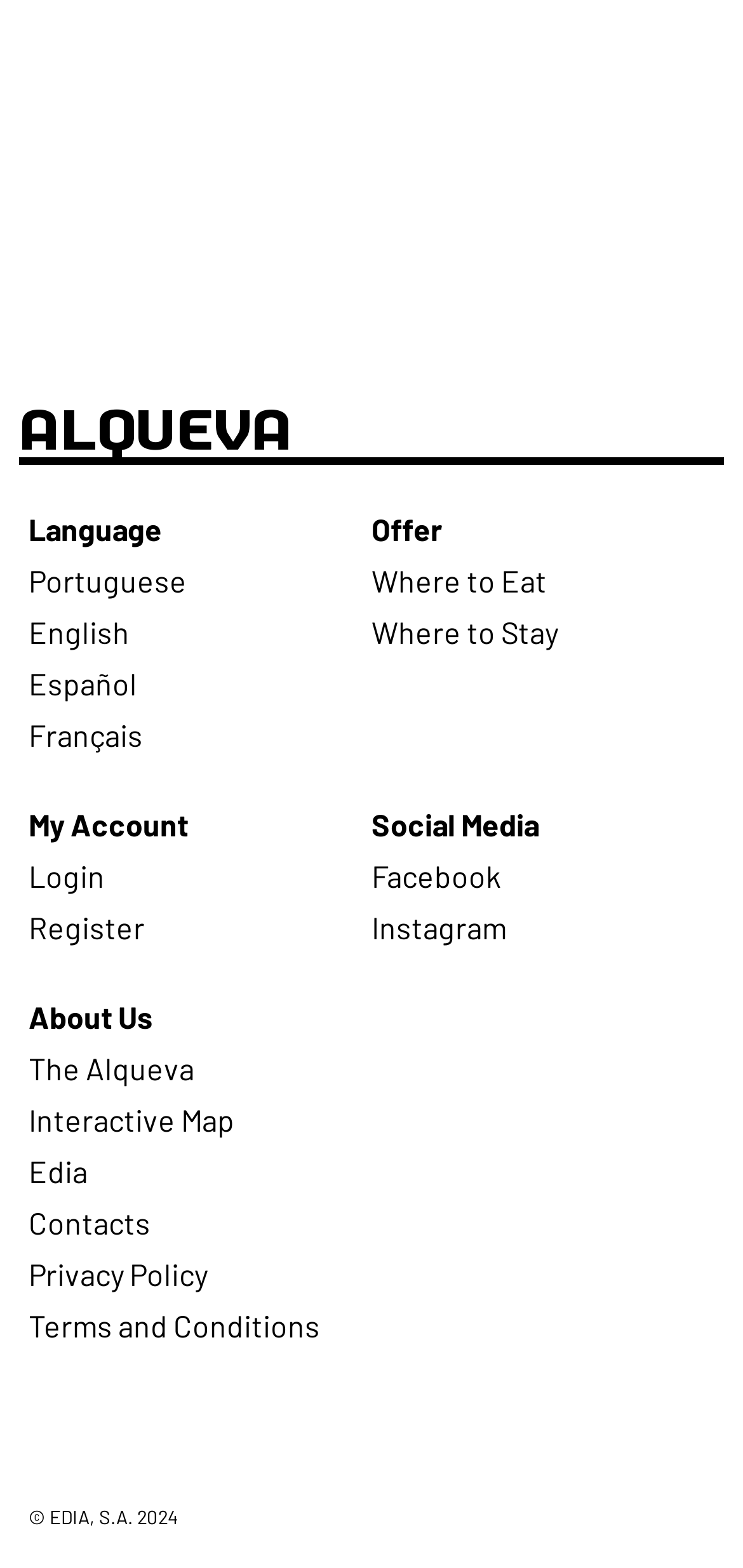What is the last link in the 'About Us' section?
From the screenshot, provide a brief answer in one word or phrase.

Terms and Conditions